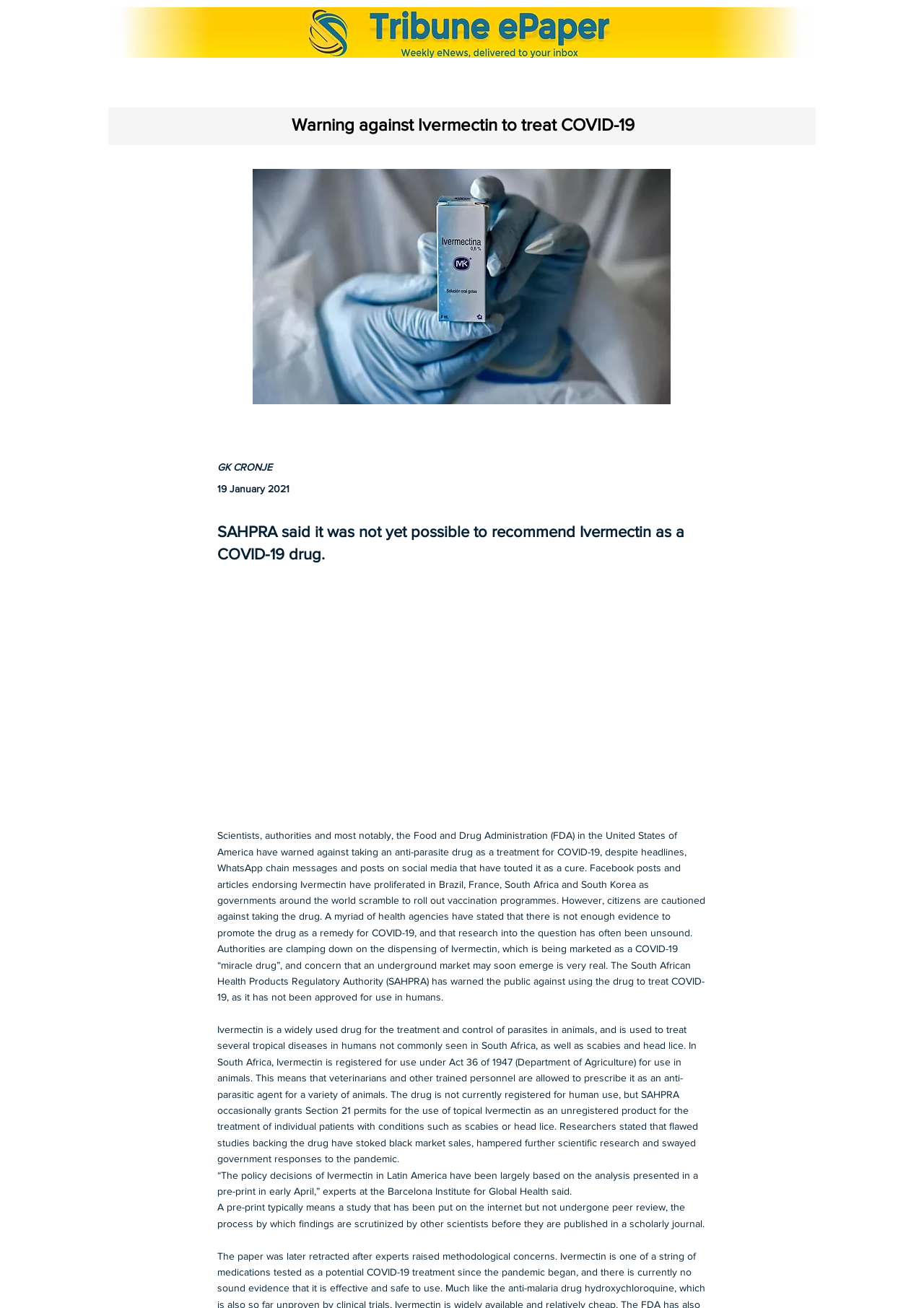Predict the bounding box of the UI element that fits this description: "Crime".

[0.2, 0.045, 0.285, 0.076]